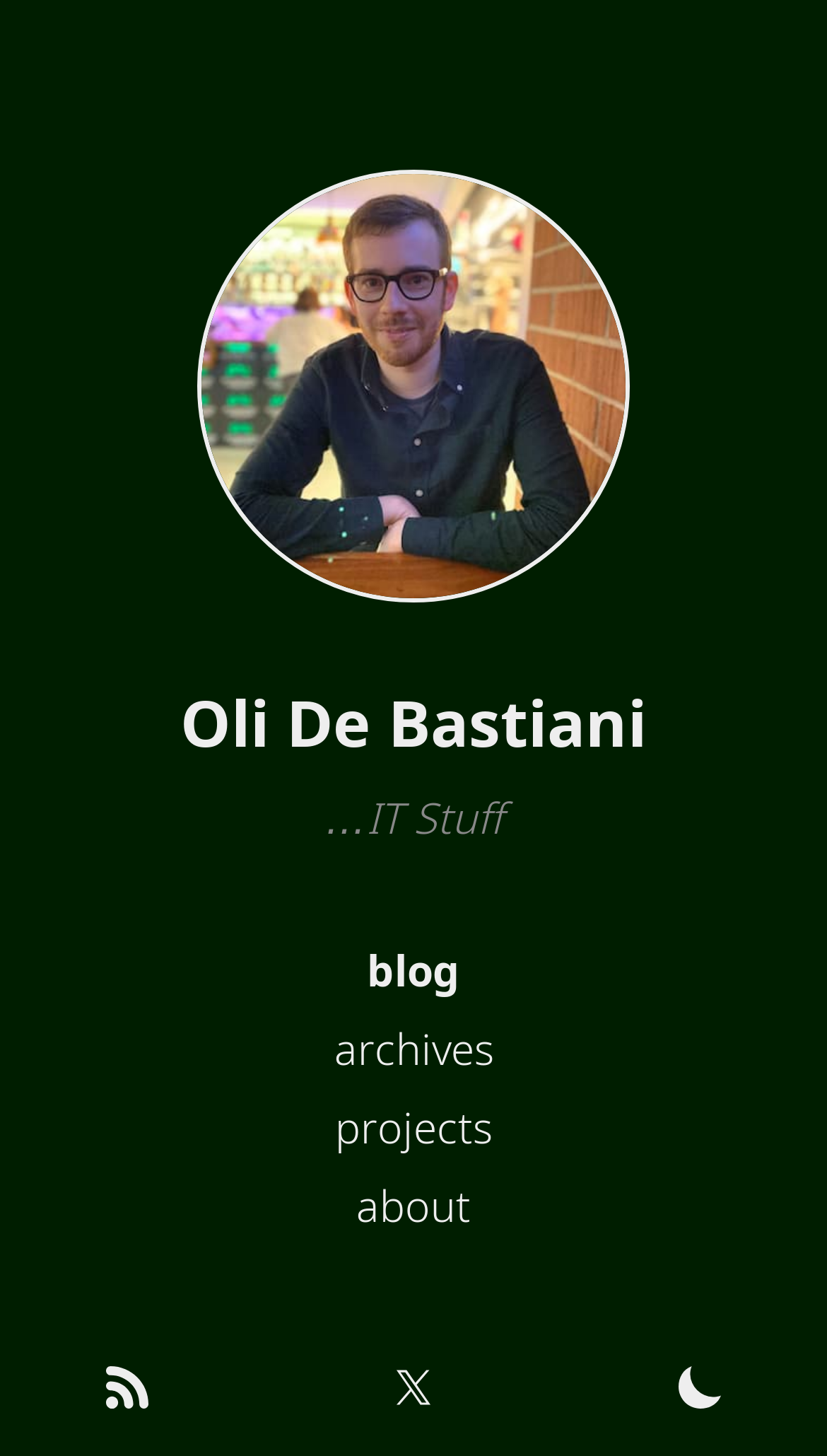Locate the bounding box for the described UI element: "aria-label="RSS/Atom Feed" title="RSS/Atom Feed"". Ensure the coordinates are four float numbers between 0 and 1, formatted as [left, top, right, bottom].

[0.128, 0.938, 0.179, 0.967]